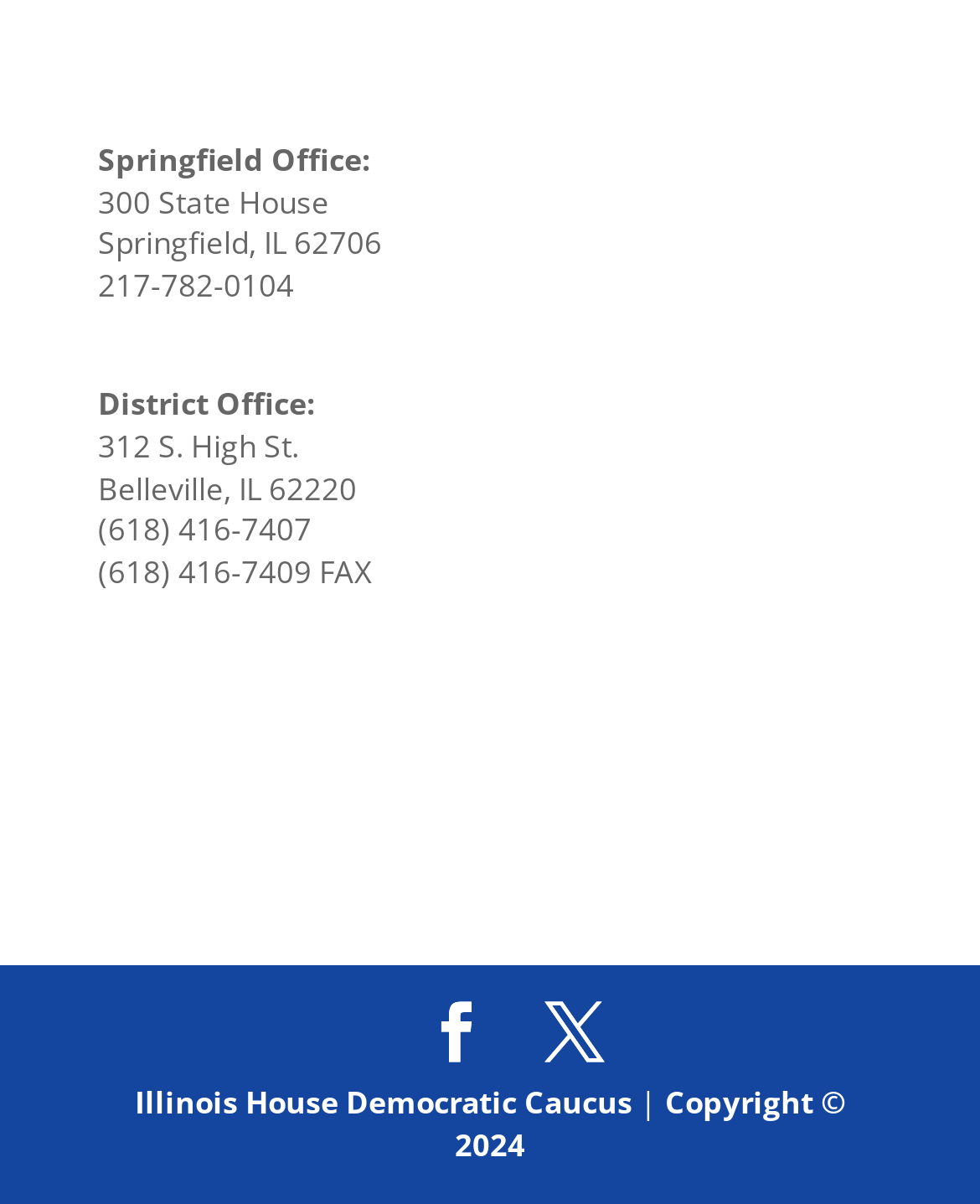Identify the bounding box coordinates for the UI element described as follows: "Illinois House Democratic Caucus". Ensure the coordinates are four float numbers between 0 and 1, formatted as [left, top, right, bottom].

[0.137, 0.897, 0.645, 0.933]